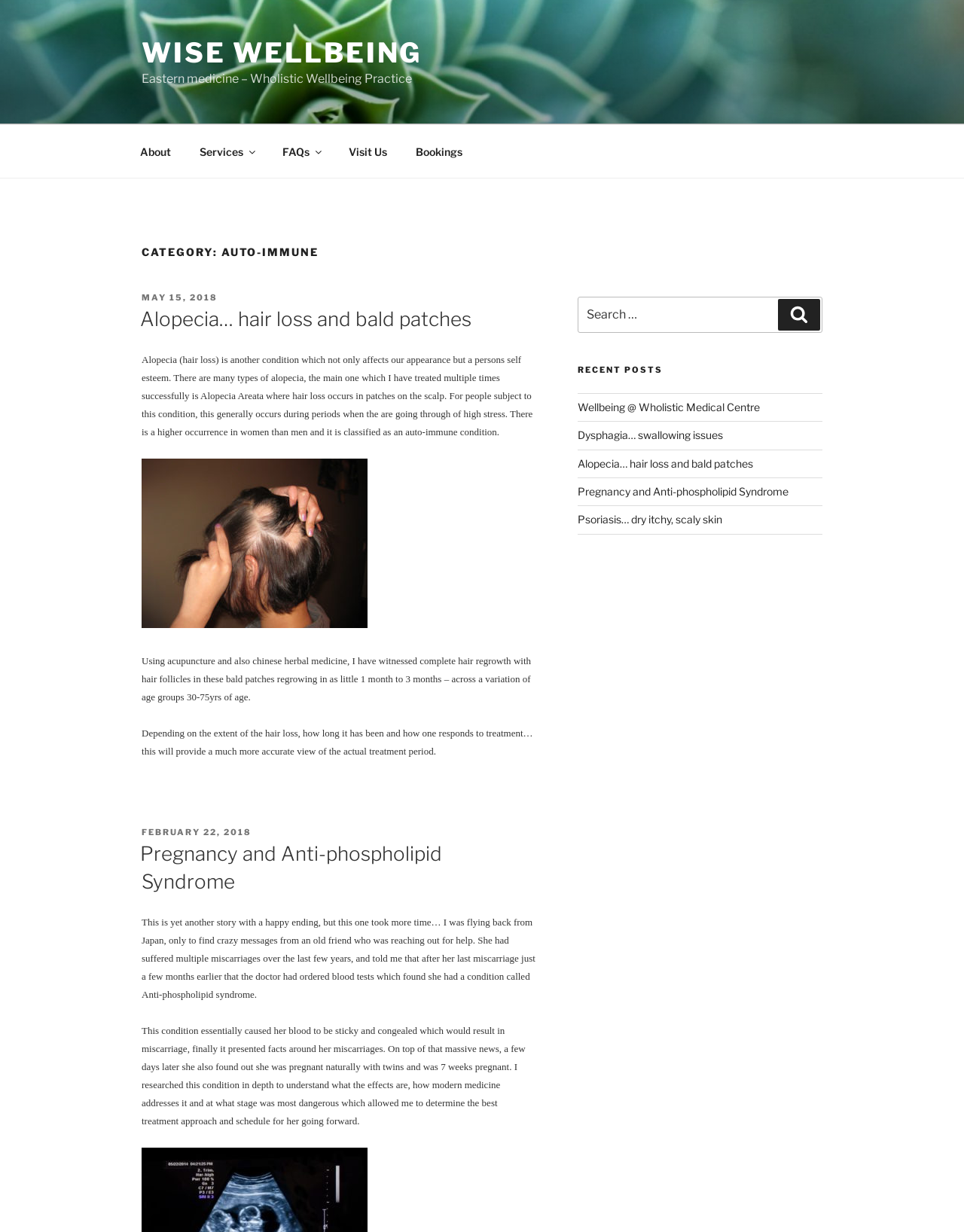Please identify the bounding box coordinates of the element I should click to complete this instruction: 'Click on the 'About' link'. The coordinates should be given as four float numbers between 0 and 1, like this: [left, top, right, bottom].

[0.131, 0.108, 0.191, 0.138]